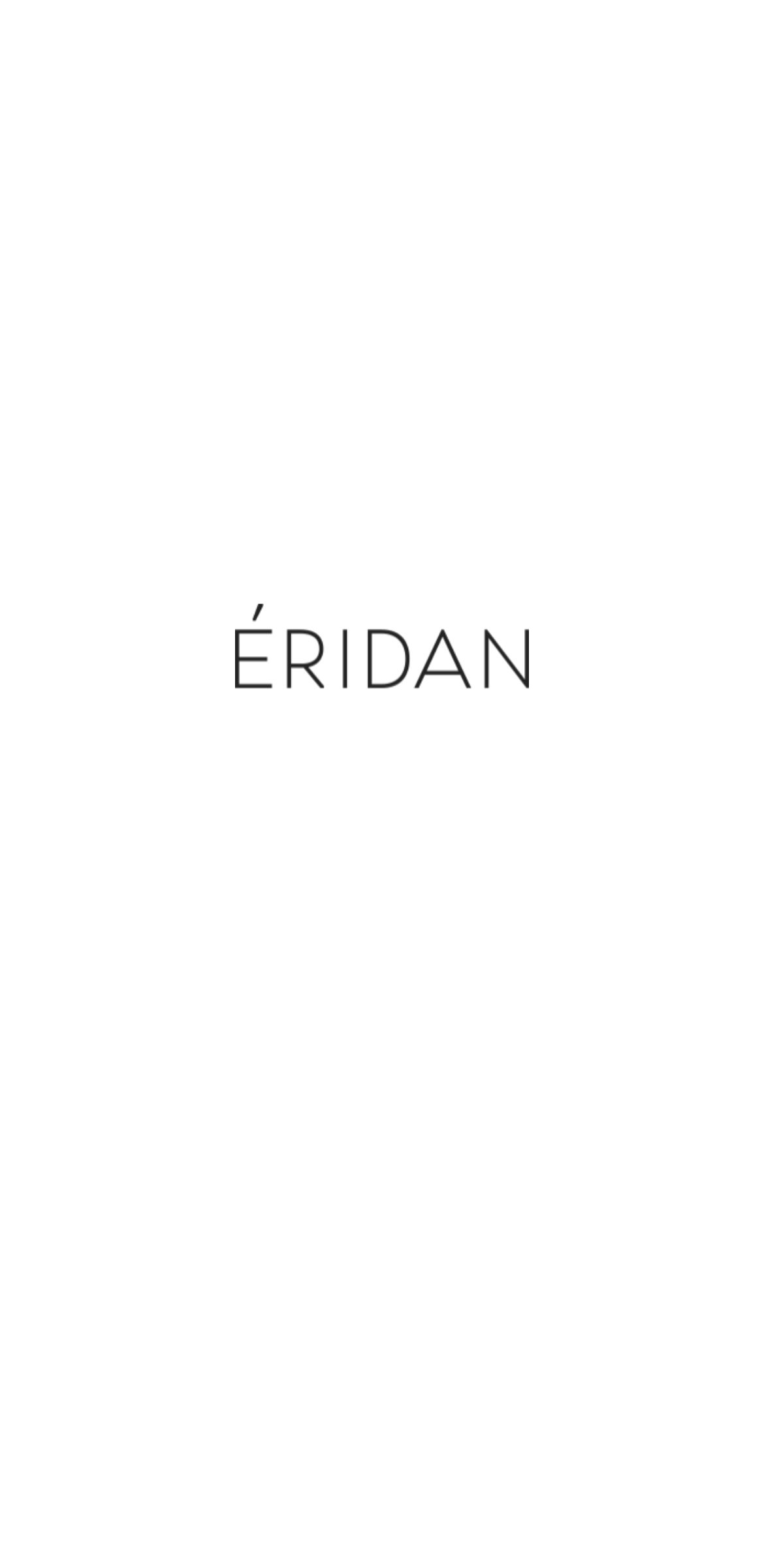Can you find the bounding box coordinates of the area I should click to execute the following instruction: "Select English language"?

[0.86, 0.157, 0.917, 0.18]